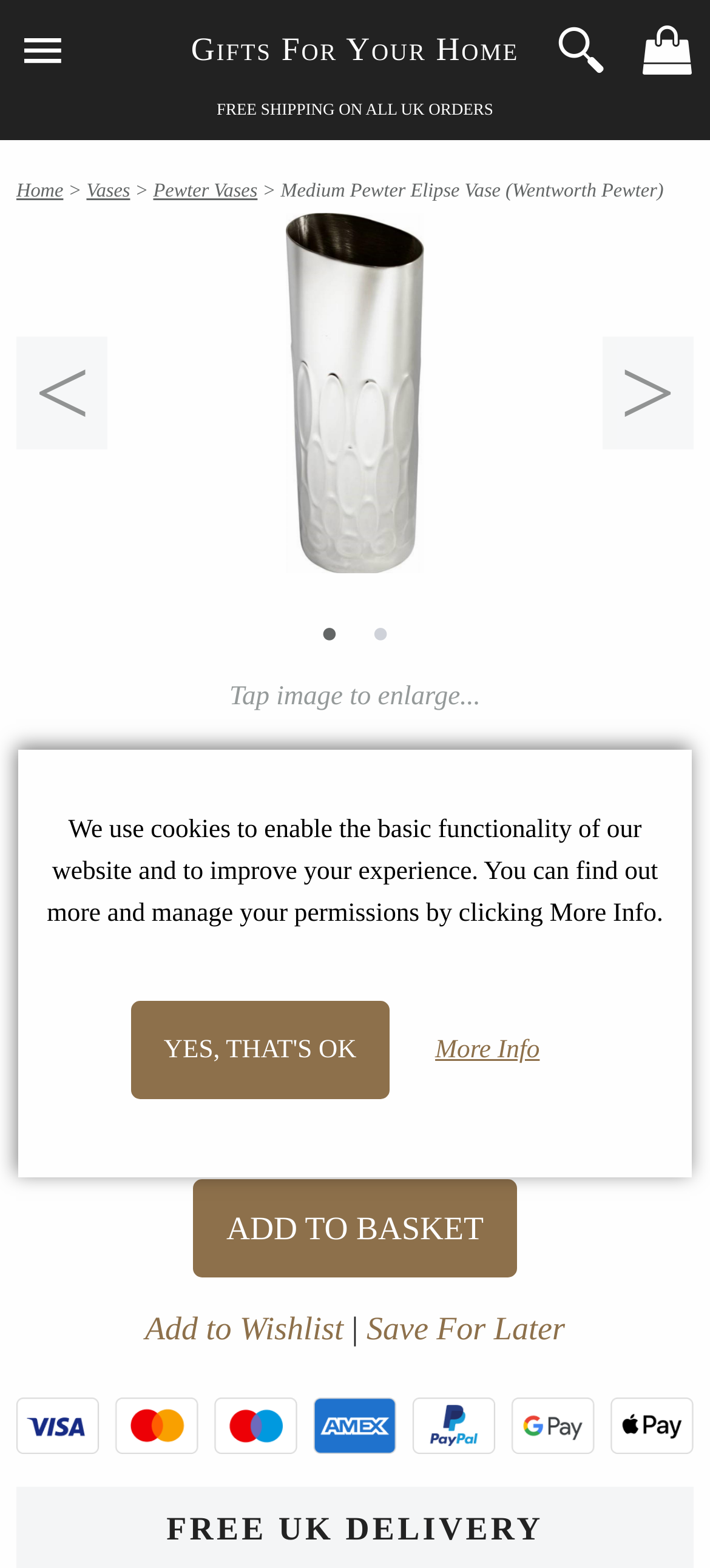Highlight the bounding box coordinates of the region I should click on to meet the following instruction: "Click the 'Add to Wishlist' button".

[0.204, 0.836, 0.484, 0.86]